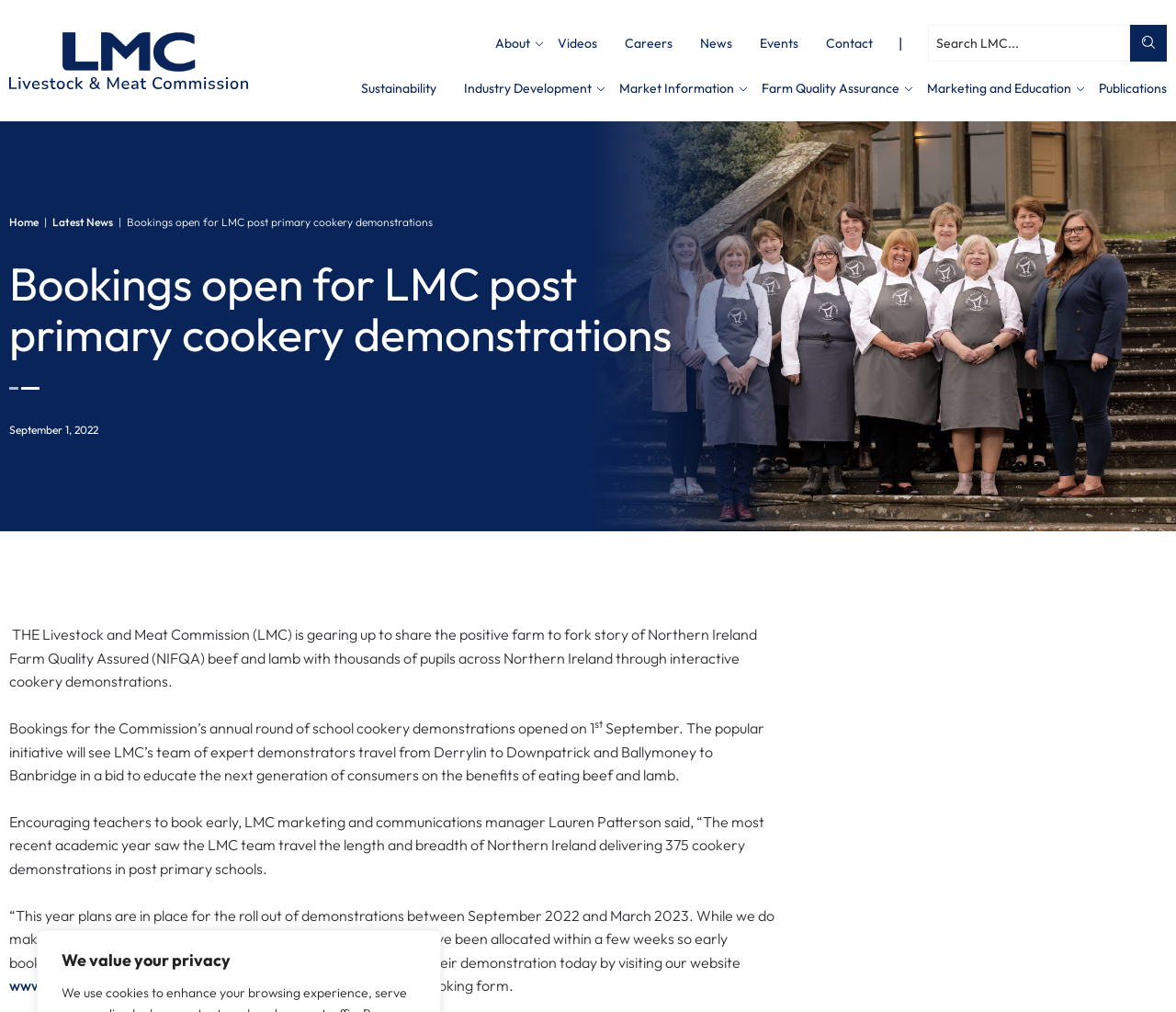Locate the bounding box coordinates of the UI element described by: "Farm Quality Assurance". The bounding box coordinates should consist of four float numbers between 0 and 1, i.e., [left, top, right, bottom].

[0.648, 0.081, 0.765, 0.094]